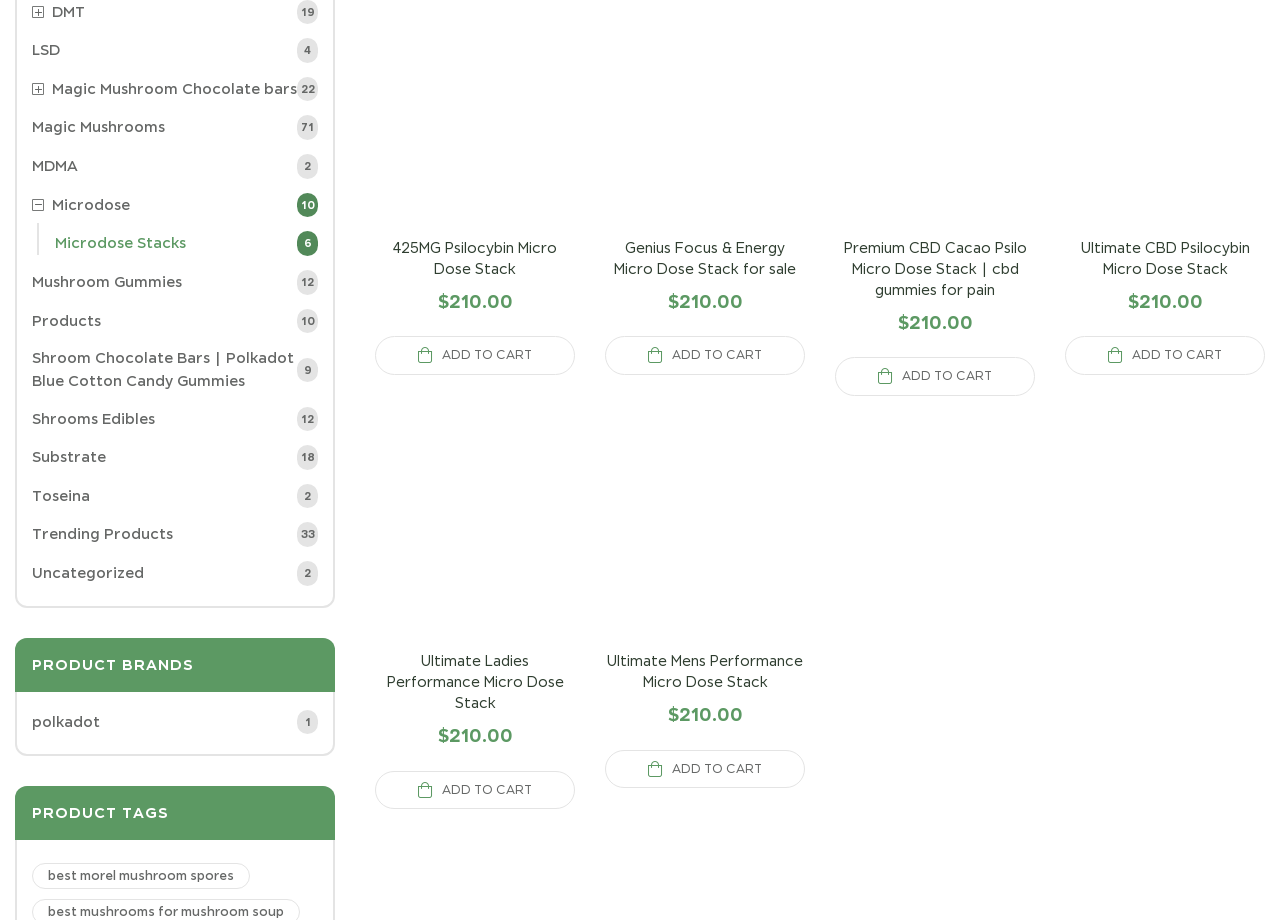What is the purpose of the 'Add to wishlist' button?
Based on the image, answer the question with as much detail as possible.

I inferred the purpose of the 'Add to wishlist' button by its label and its placement next to the 'Add to cart' button. It likely allows users to add the product to their wishlist for later reference.